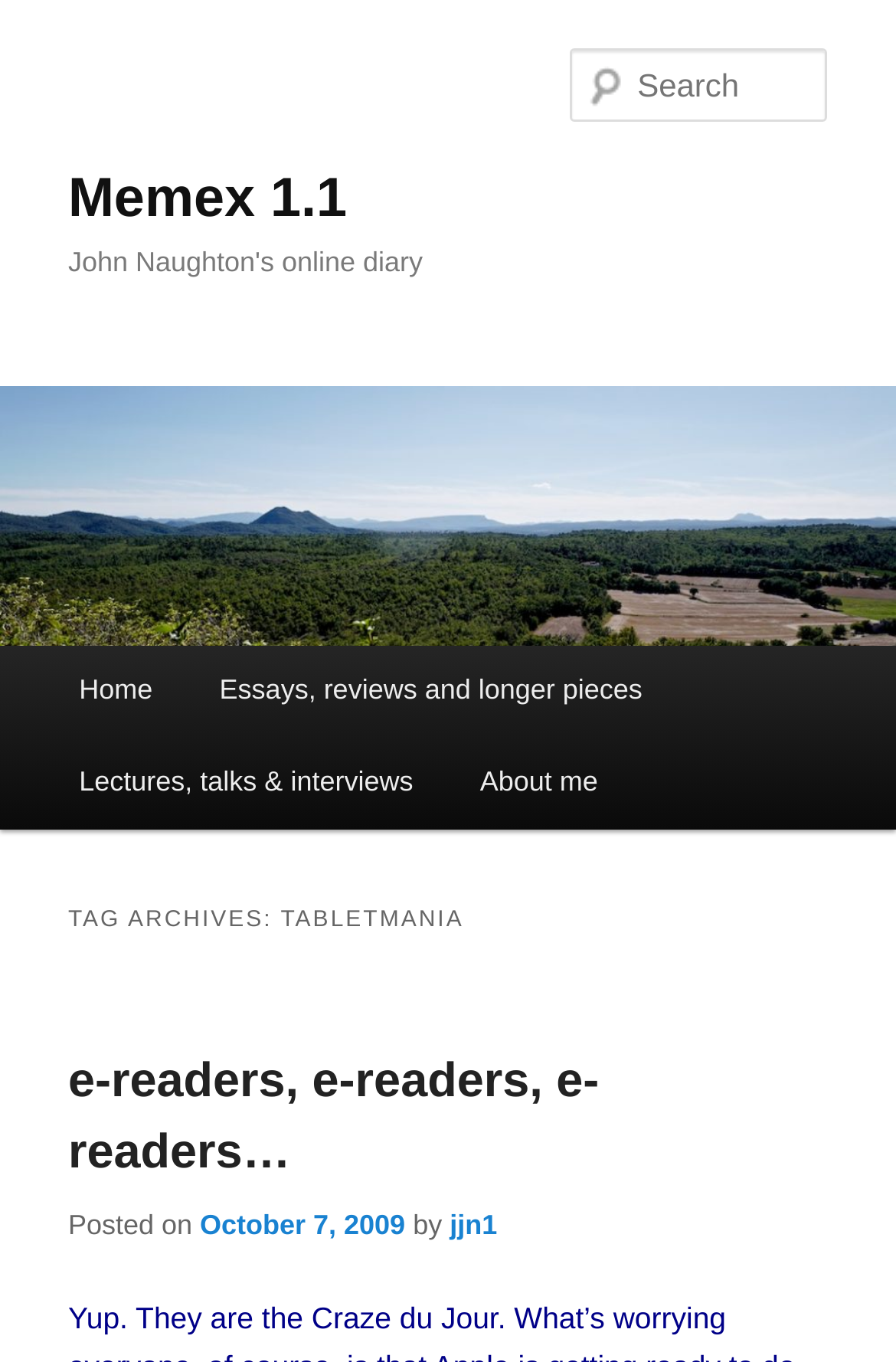Pinpoint the bounding box coordinates of the clickable area needed to execute the instruction: "Go to home page". The coordinates should be specified as four float numbers between 0 and 1, i.e., [left, top, right, bottom].

[0.051, 0.474, 0.208, 0.541]